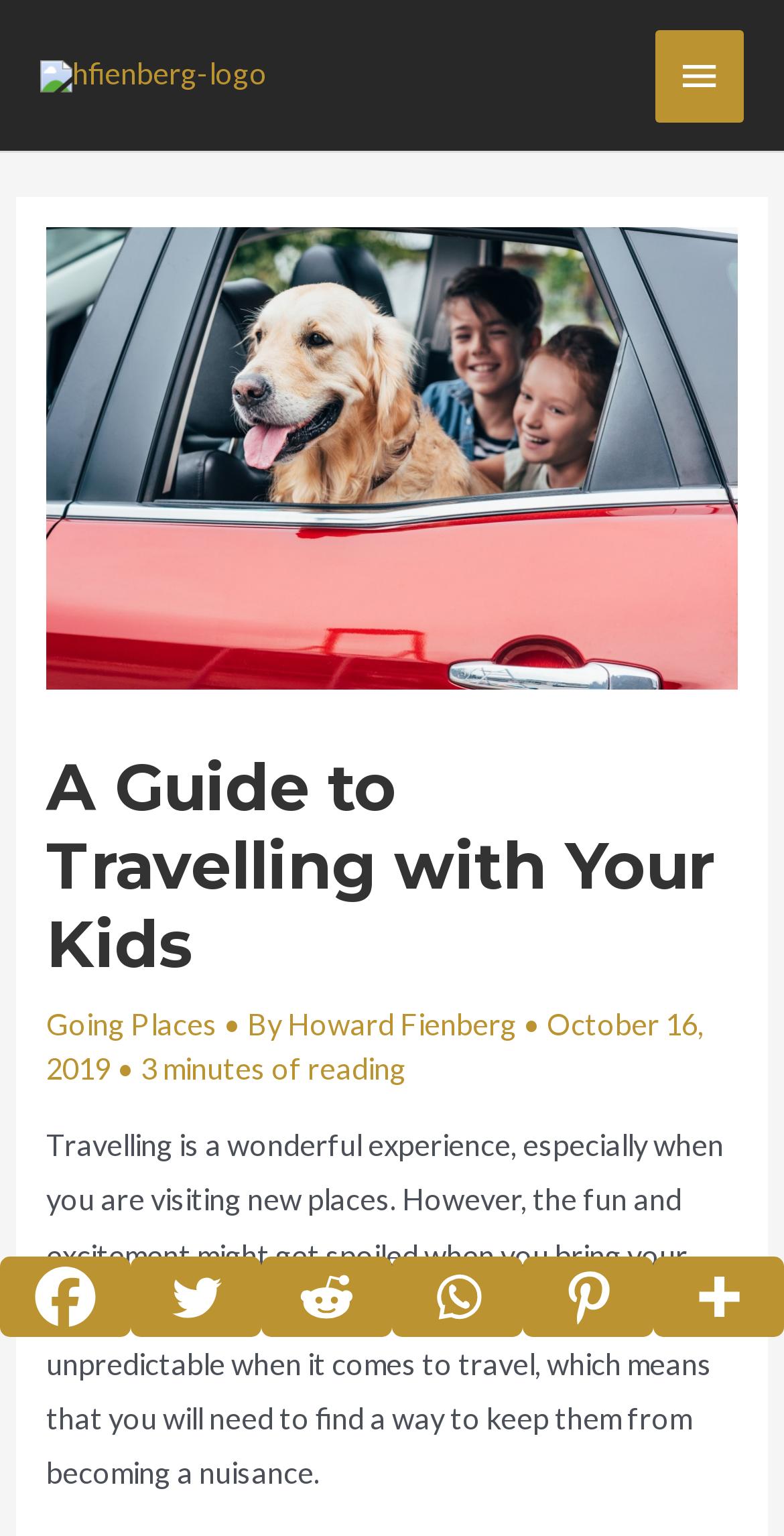Locate the bounding box coordinates of the item that should be clicked to fulfill the instruction: "Click the logo".

[0.051, 0.036, 0.341, 0.058]